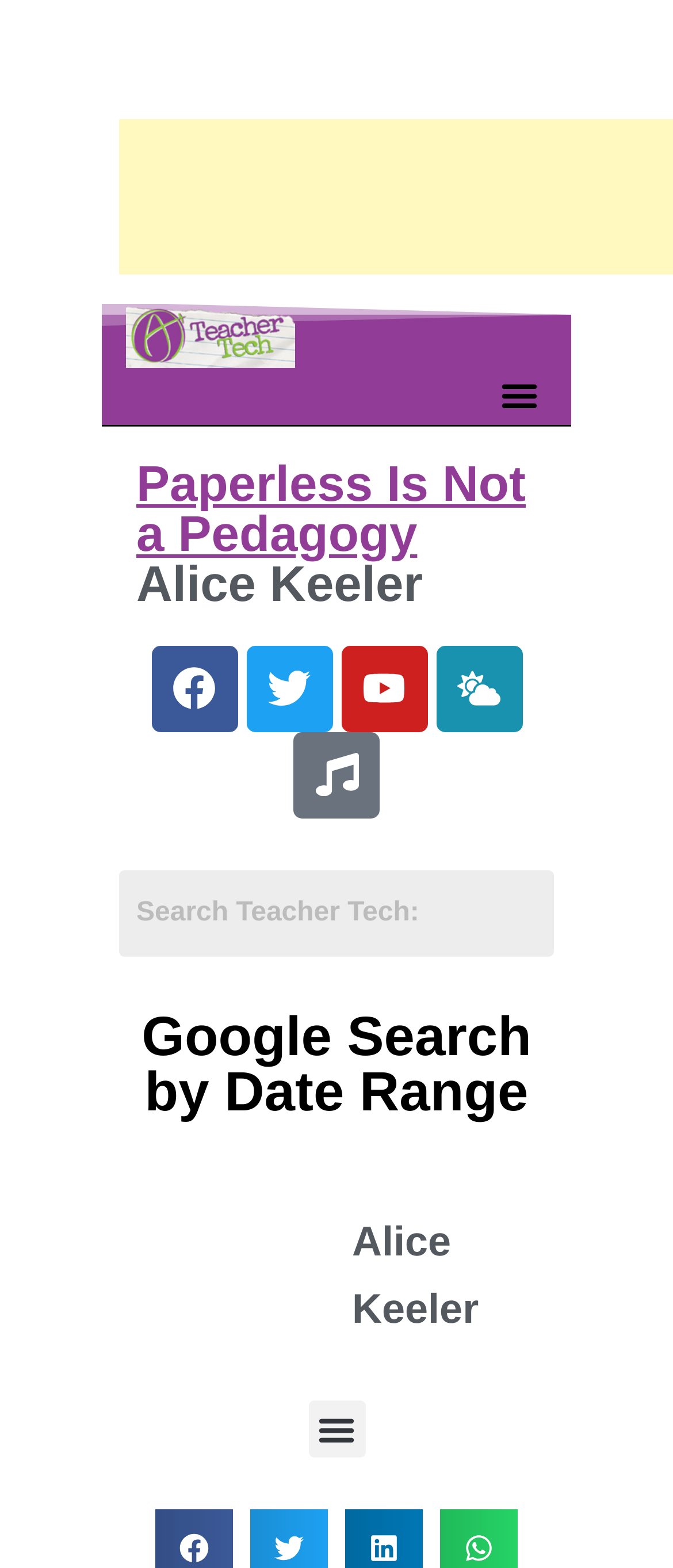What is the name of the author?
Please provide a comprehensive and detailed answer to the question.

The name of the author can be found in the heading 'Alice Keeler' which is located at the top of the webpage, indicating that the author of the blog is Alice Keeler.